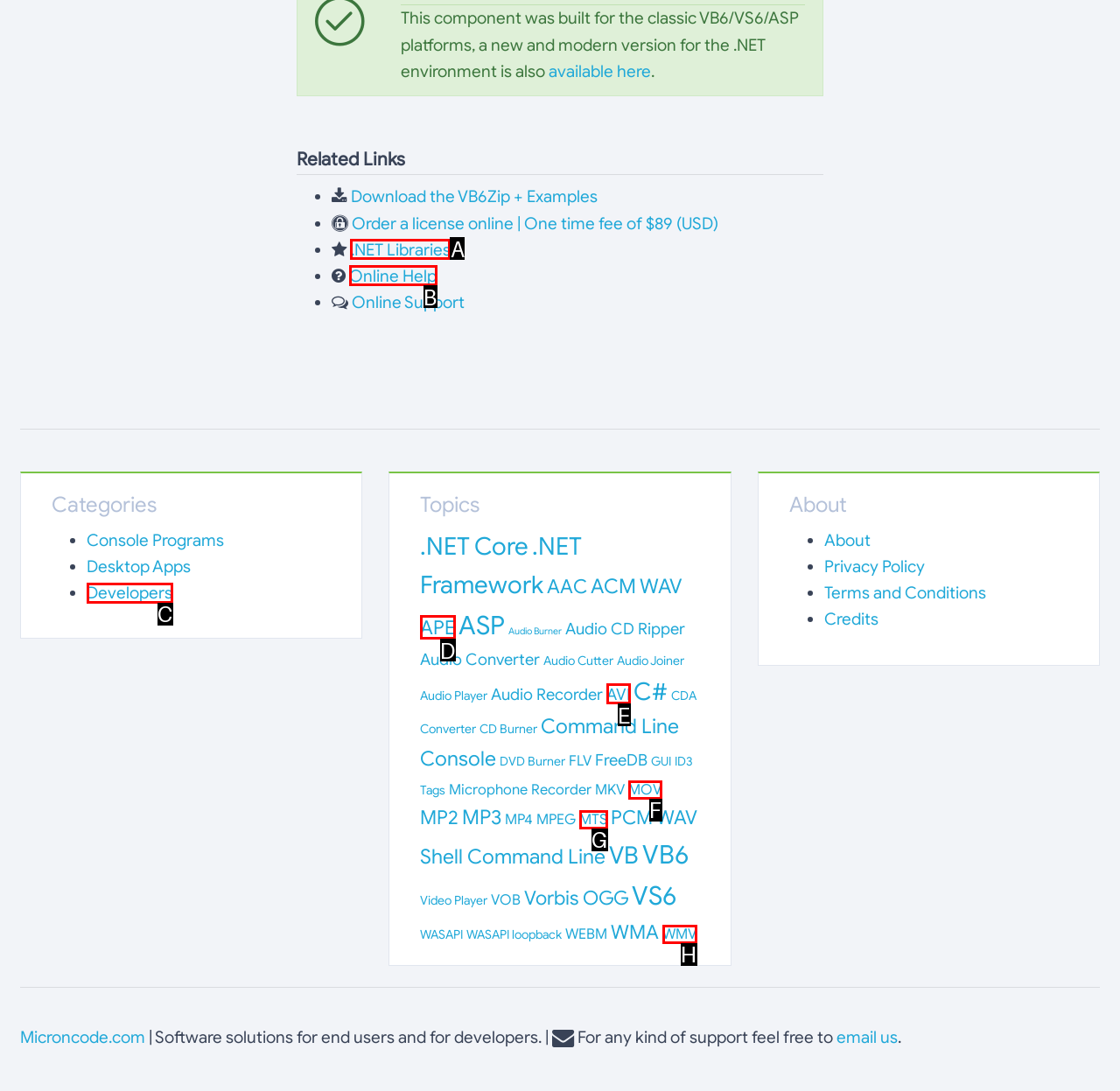Choose the letter of the option you need to click to Go to .NET Libraries. Answer with the letter only.

A